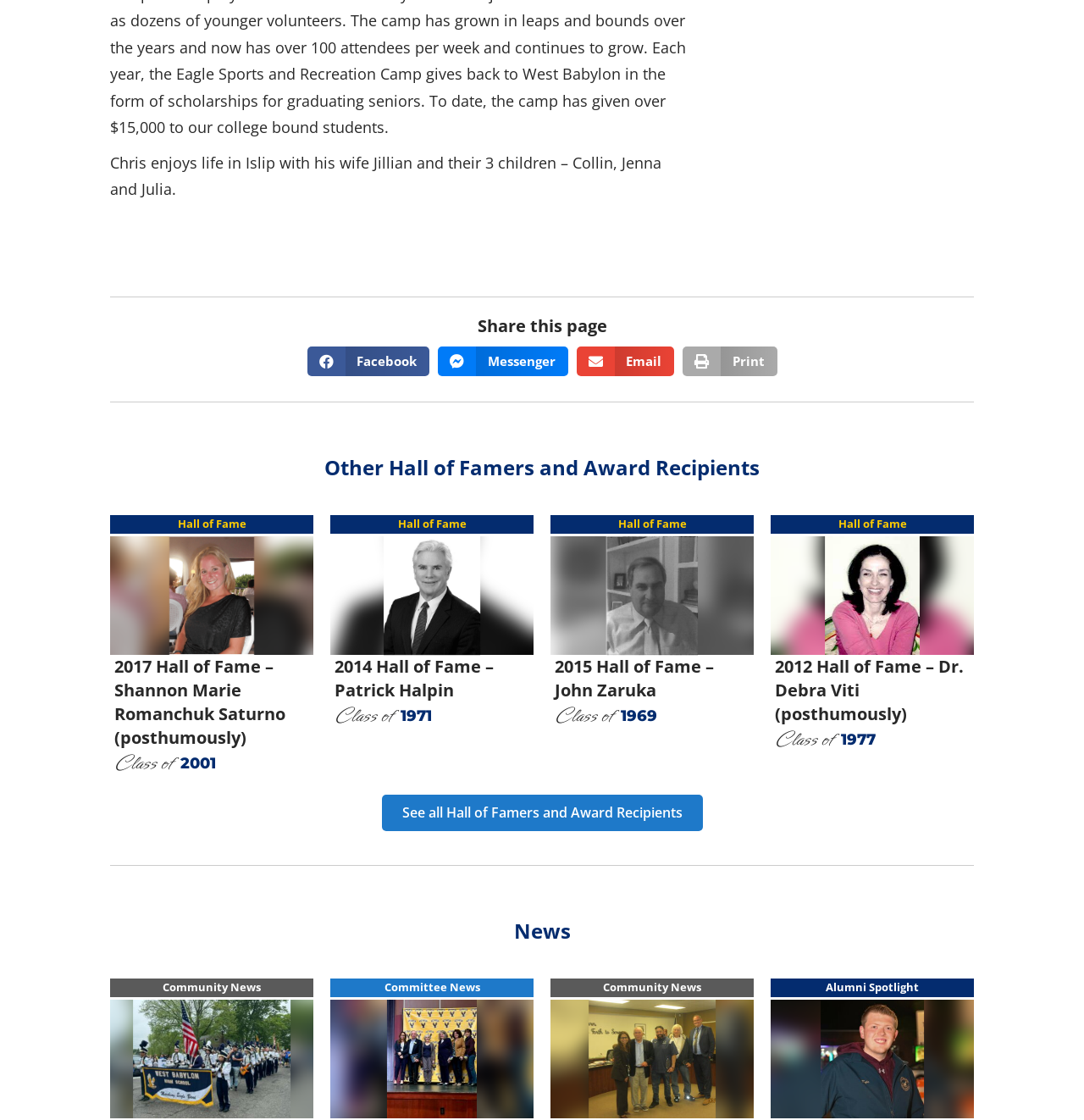Identify the bounding box coordinates of the element that should be clicked to fulfill this task: "See all Hall of Famers and Award Recipients". The coordinates should be provided as four float numbers between 0 and 1, i.e., [left, top, right, bottom].

[0.352, 0.709, 0.648, 0.742]